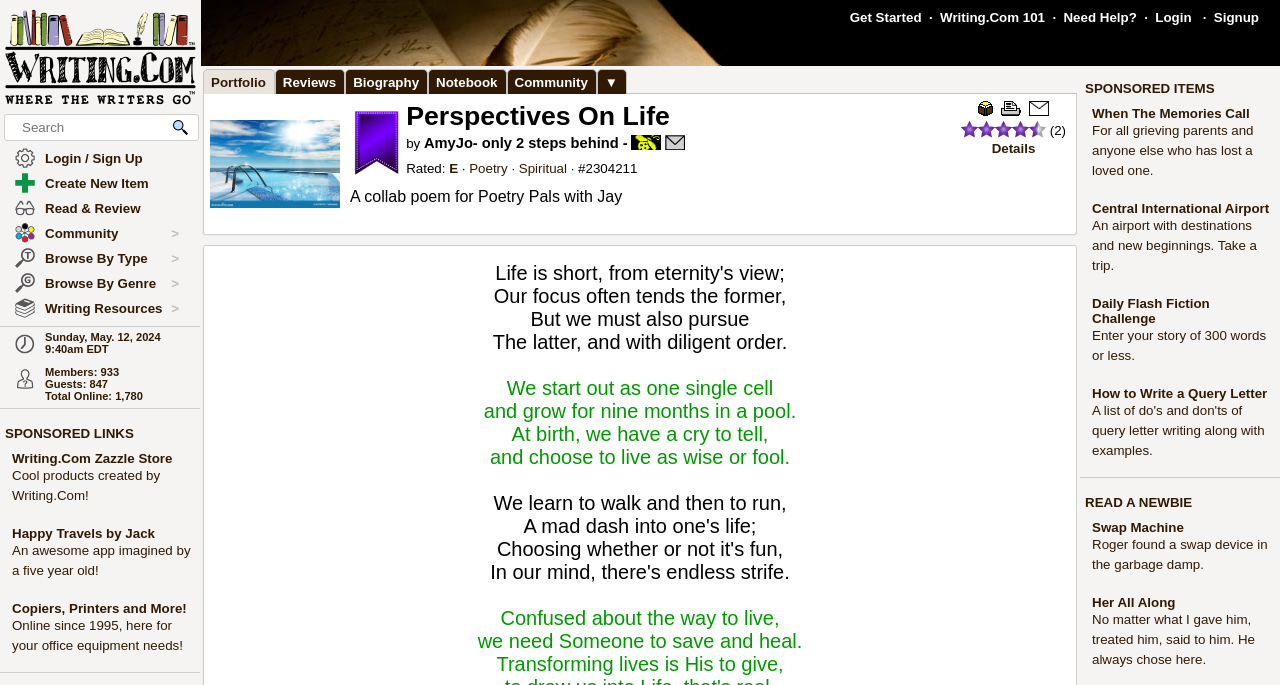What is the current date and time?
Please provide a comprehensive answer to the question based on the webpage screenshot.

The current date and time are displayed at the top of the webpage, which is Sunday, May. 12, 2024 EDT.